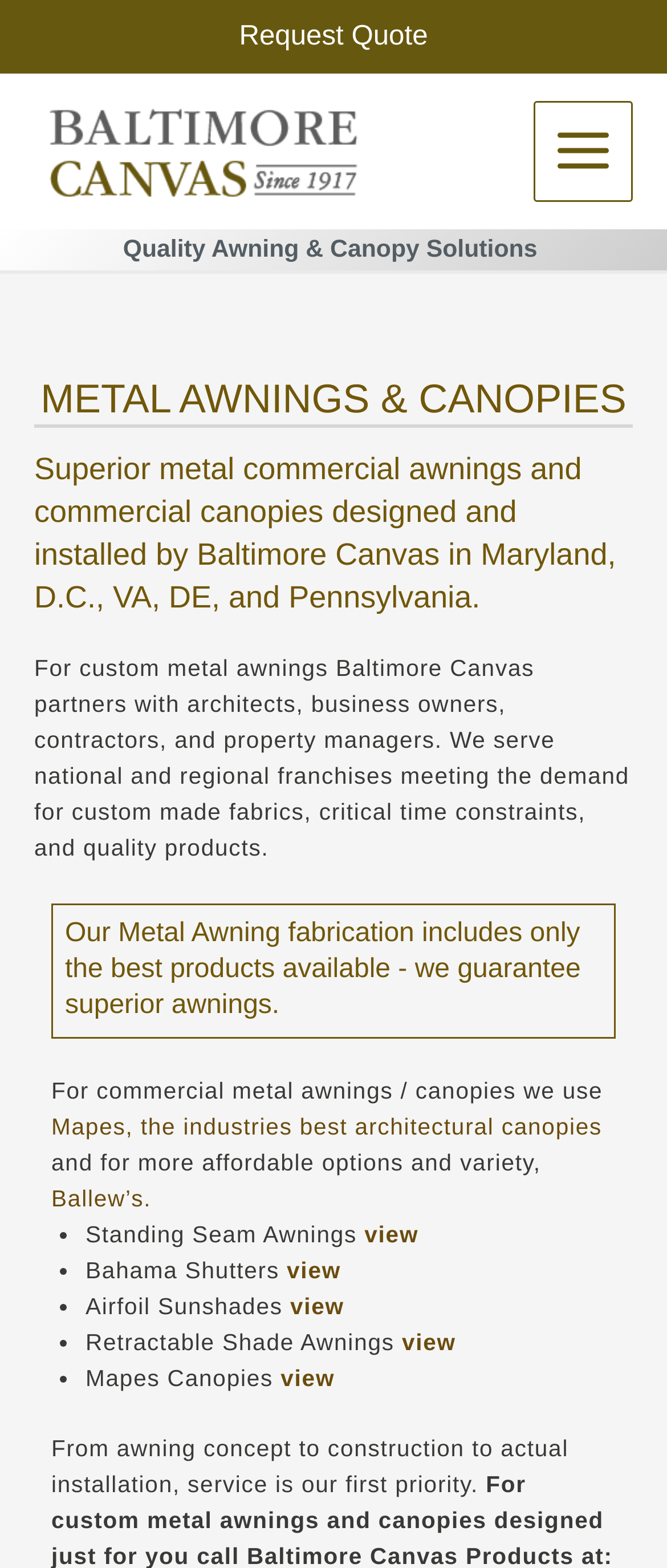Describe the webpage in detail, including text, images, and layout.

This webpage is about commercial metal awnings installation, specifically highlighting Baltimore Canvas's products and services. At the top, there is a "Request Quote" link, followed by an empty link and a "MAIN MENU" button with an accompanying image. 

Below these elements, there is a heading that reads "Superior metal commercial awnings and commercial canopies designed and installed by Baltimore Canvas in Maryland, D.C., VA, DE, and Pennsylvania." This is followed by a paragraph of text that explains how Baltimore Canvas partners with architects, business owners, contractors, and property managers to provide custom metal awnings.

Further down, there is another heading that emphasizes the quality of their metal awning fabrication. Below this, there is a sentence that mentions the use of Mapes and Ballew's products for commercial metal awnings and canopies. 

The webpage then lists various types of metal awnings and canopies, including Standing Seam Awnings, Bahama Shutters, Airfoil Sunshades, Retractable Shade Awnings, and Mapes Canopies, each with a "view" link. 

Finally, at the bottom of the page, there is a statement that prioritizes service from awning concept to construction to installation.